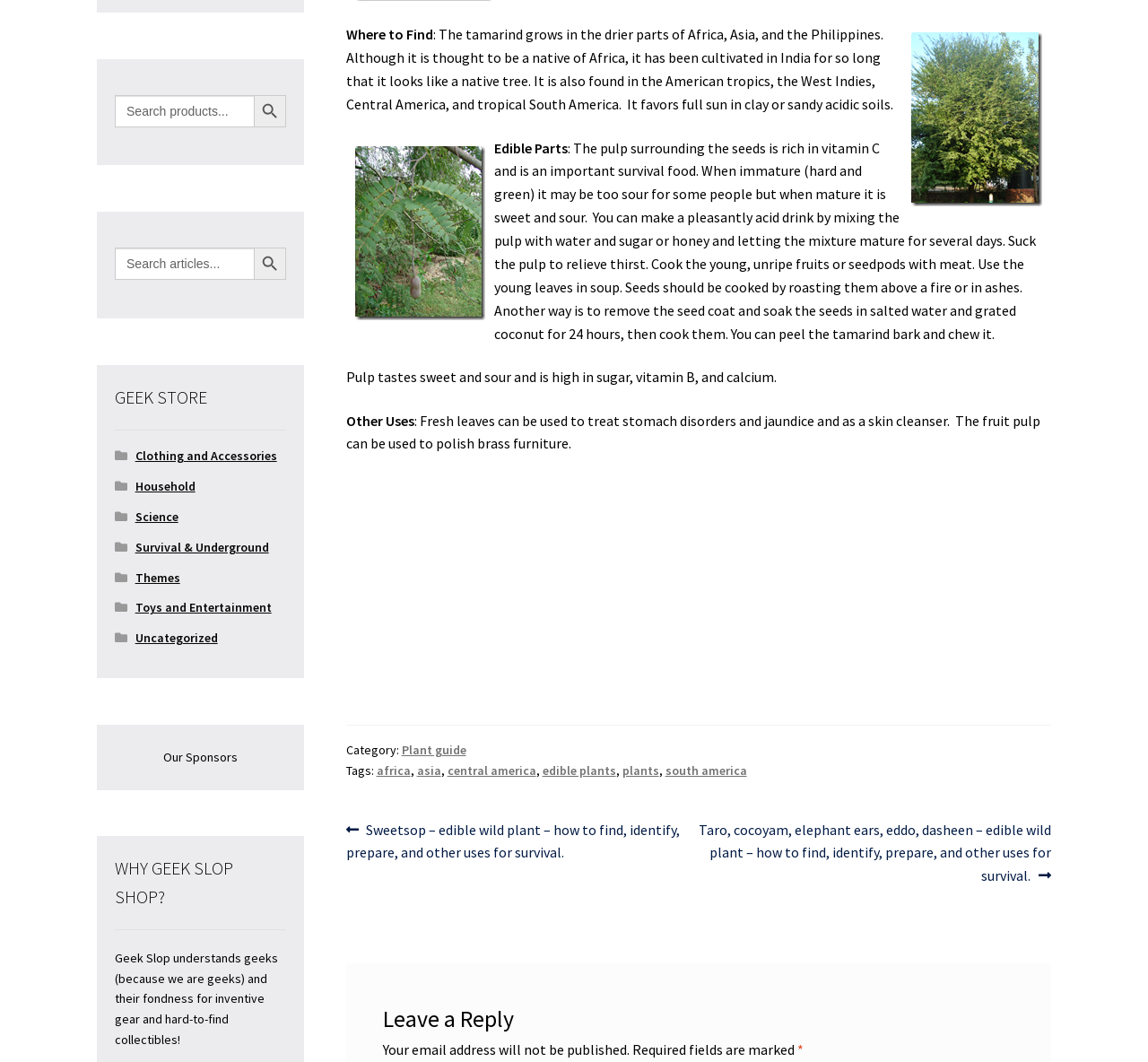Determine the bounding box coordinates for the HTML element mentioned in the following description: "Search Button". The coordinates should be a list of four floats ranging from 0 to 1, represented as [left, top, right, bottom].

[0.221, 0.233, 0.249, 0.264]